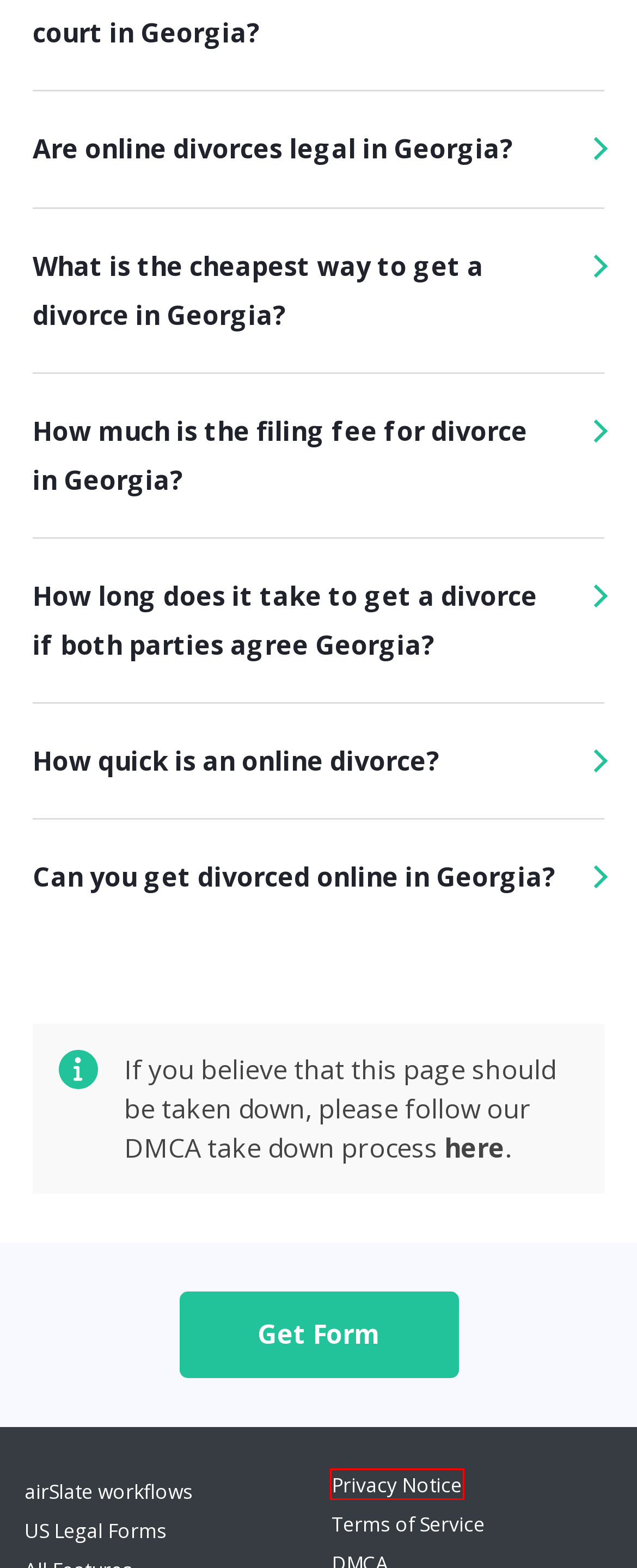Given a screenshot of a webpage with a red bounding box around an element, choose the most appropriate webpage description for the new page displayed after clicking the element within the bounding box. Here are the candidates:
A. PATENTS
B. Workflow Solutions by Use Case | airSlate
C. DMCA
D. Possible Form GA Petition For Divorce Modifications
E. COOKIES
F. Divorce Papers Ga - PDFfiller
G. PRIVACY NOTICE
H. TERMS OF SERVICE

G